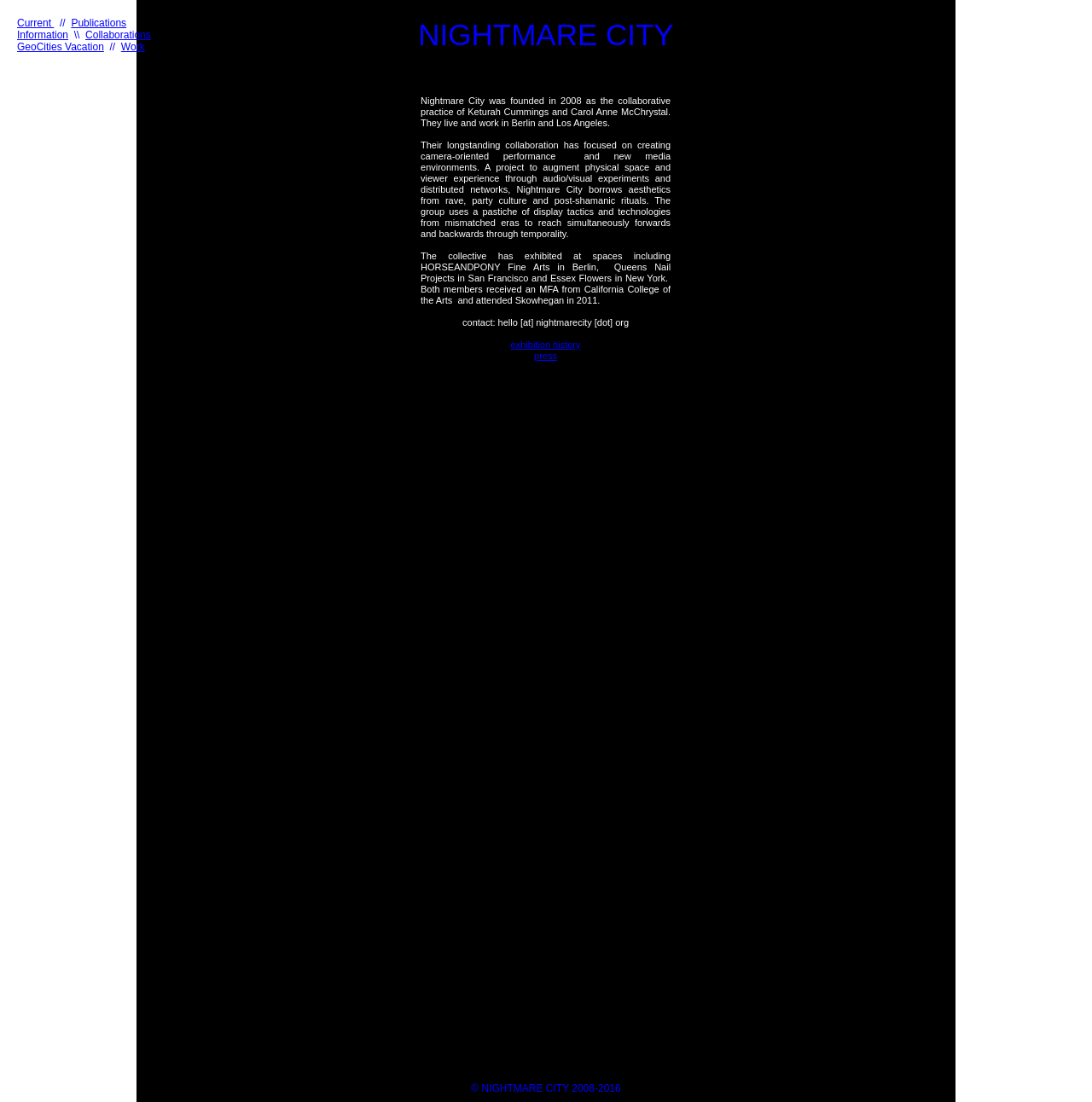What is the name of the collaborative practice?
Look at the image and respond with a single word or a short phrase.

Nightmare City